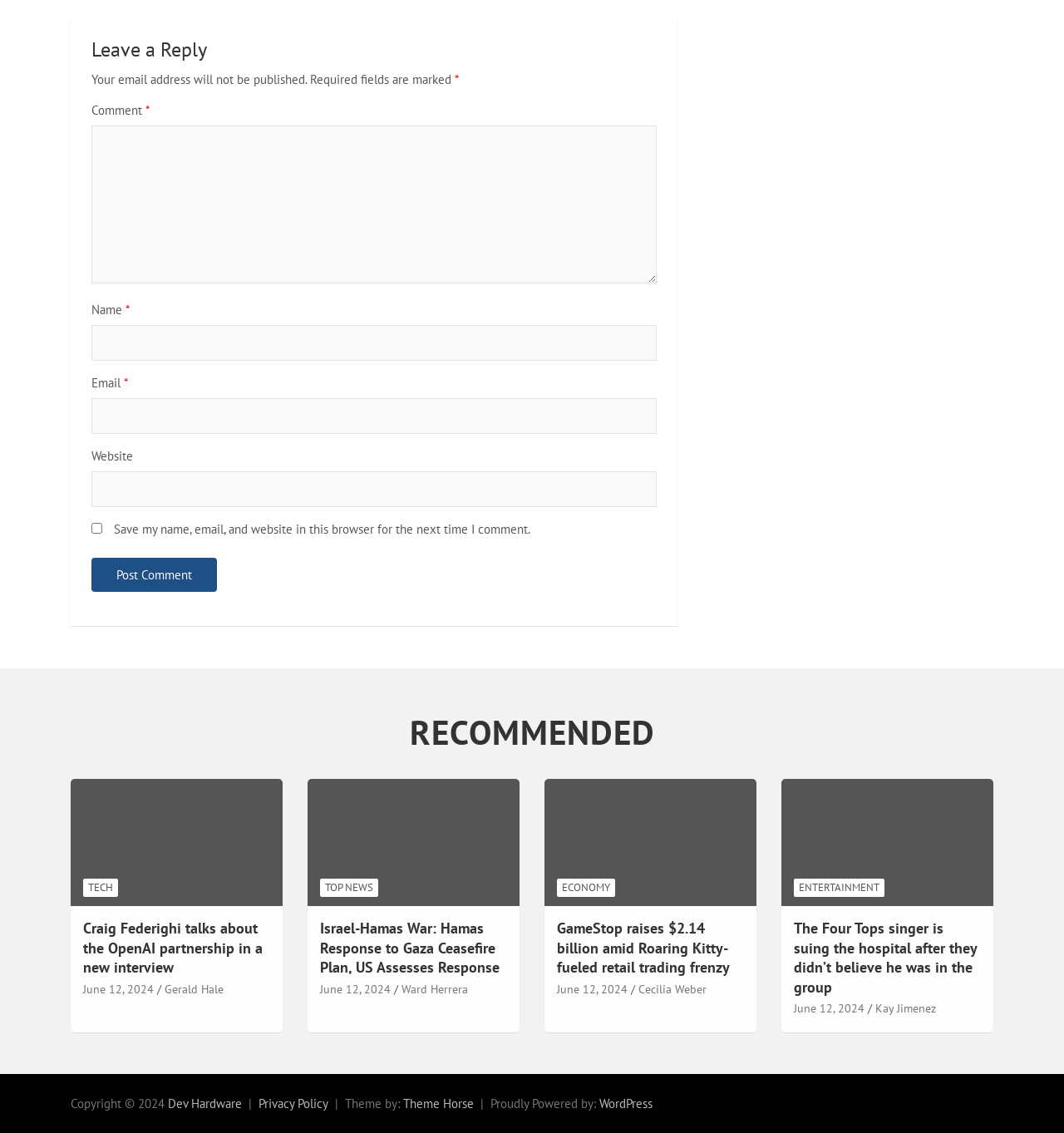Locate the bounding box coordinates of the clickable region necessary to complete the following instruction: "Enter your name". Provide the coordinates in the format of four float numbers between 0 and 1, i.e., [left, top, right, bottom].

[0.086, 0.287, 0.617, 0.318]